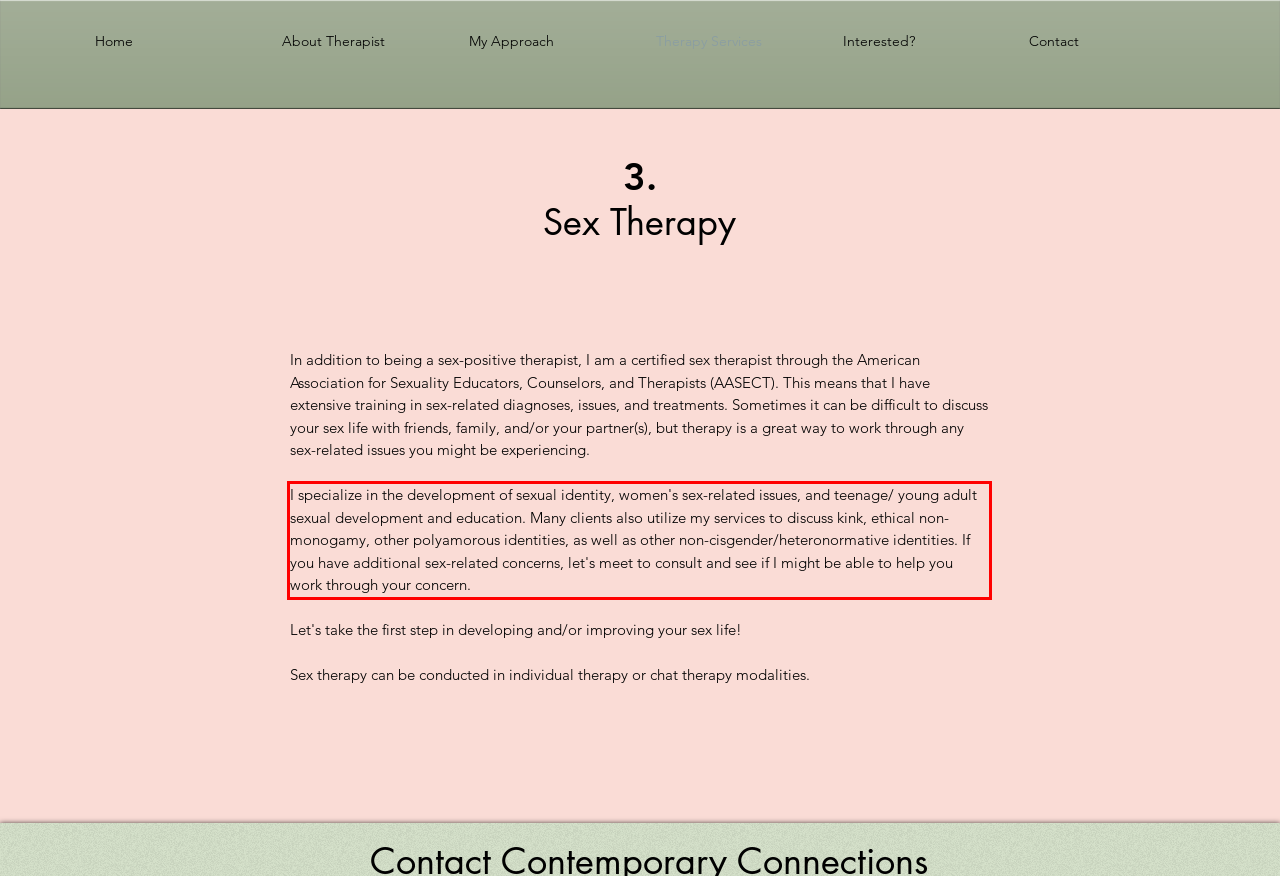Analyze the screenshot of the webpage and extract the text from the UI element that is inside the red bounding box.

I specialize in the development of sexual identity, women's sex-related issues, and teenage/ young adult sexual development and education. Many clients also utilize my services to discuss kink, ethical non-monogamy, other polyamorous identities, as well as other non-cisgender/heteronormative identities. If you have additional sex-related concerns, let's meet to consult and see if I might be able to help you work through your concern.